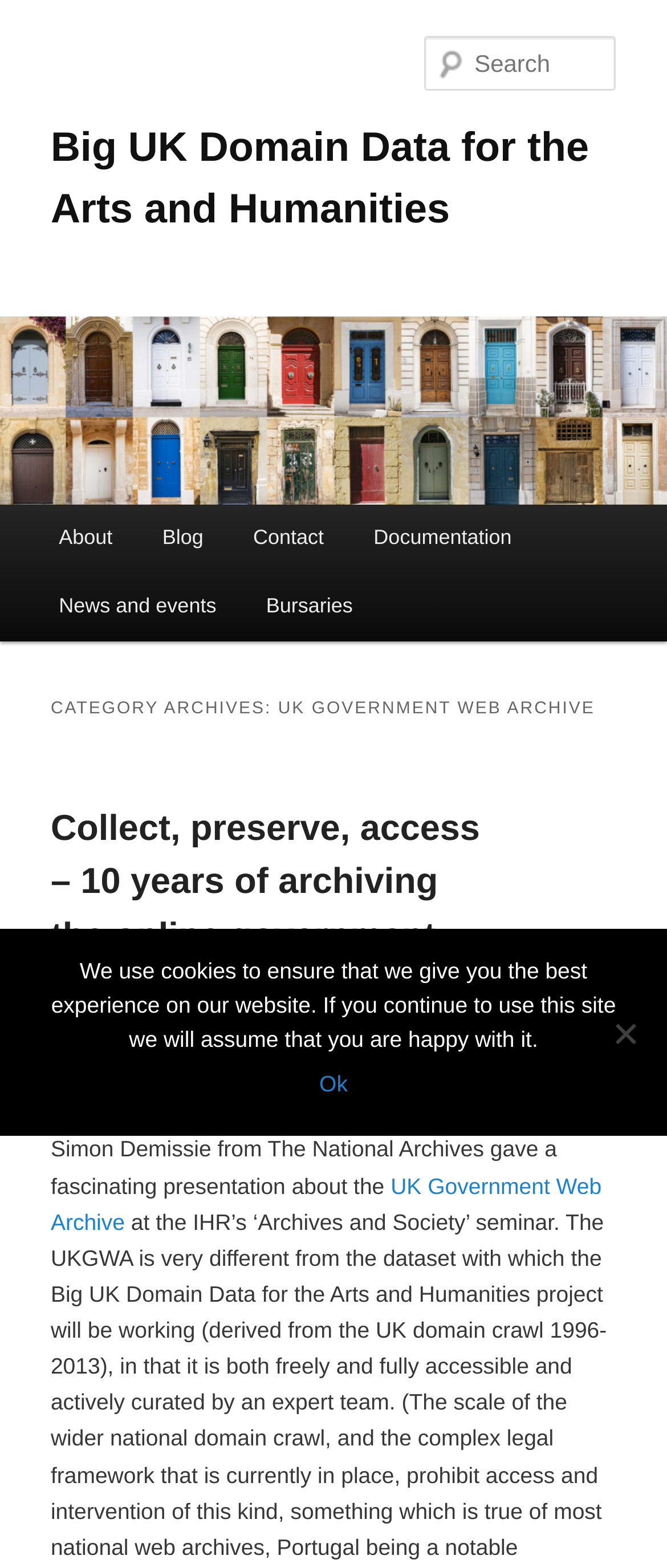What is the name of the archive?
Using the visual information from the image, give a one-word or short-phrase answer.

UK Government Web Archive